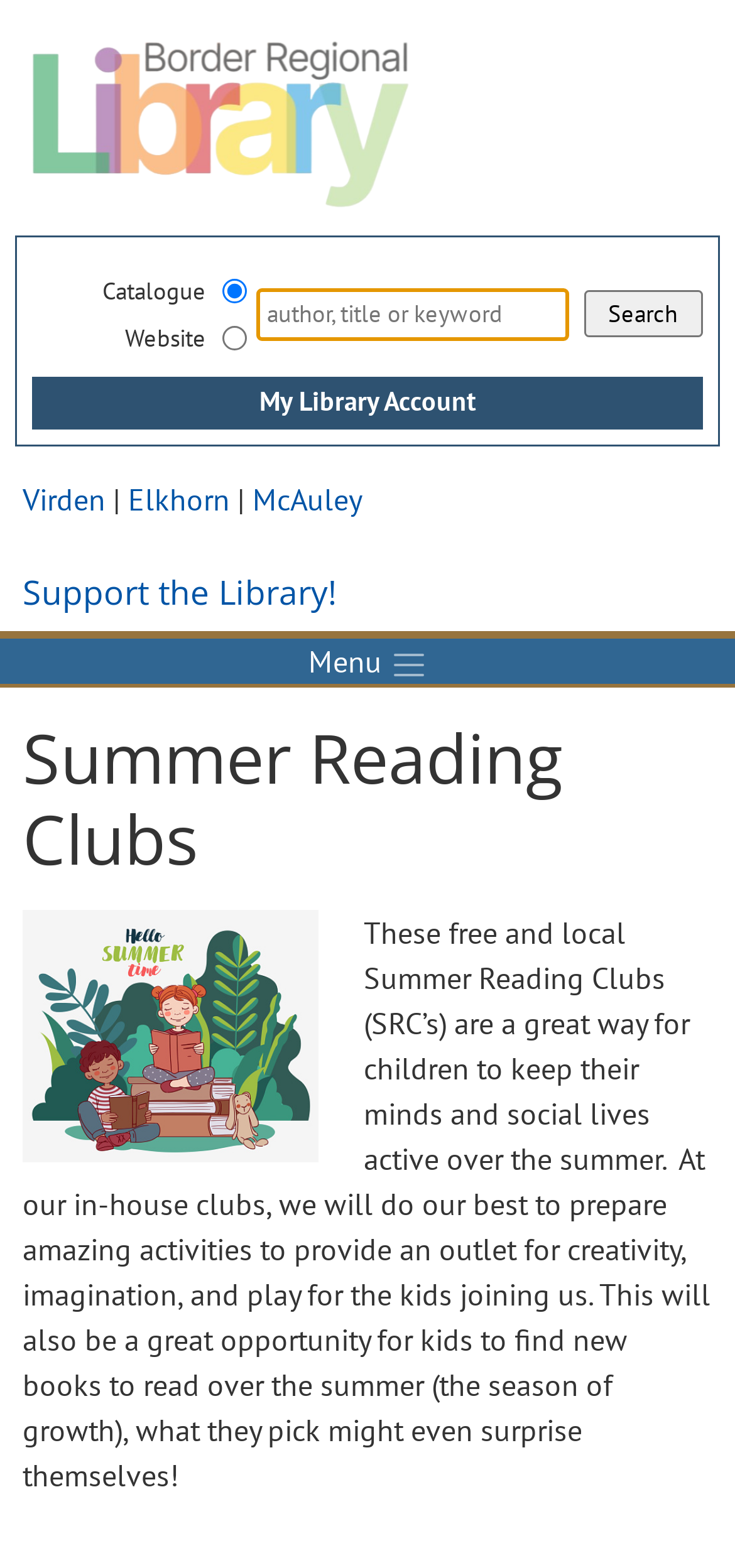Find the bounding box coordinates of the area that needs to be clicked in order to achieve the following instruction: "Go to homepage". The coordinates should be specified as four float numbers between 0 and 1, i.e., [left, top, right, bottom].

None